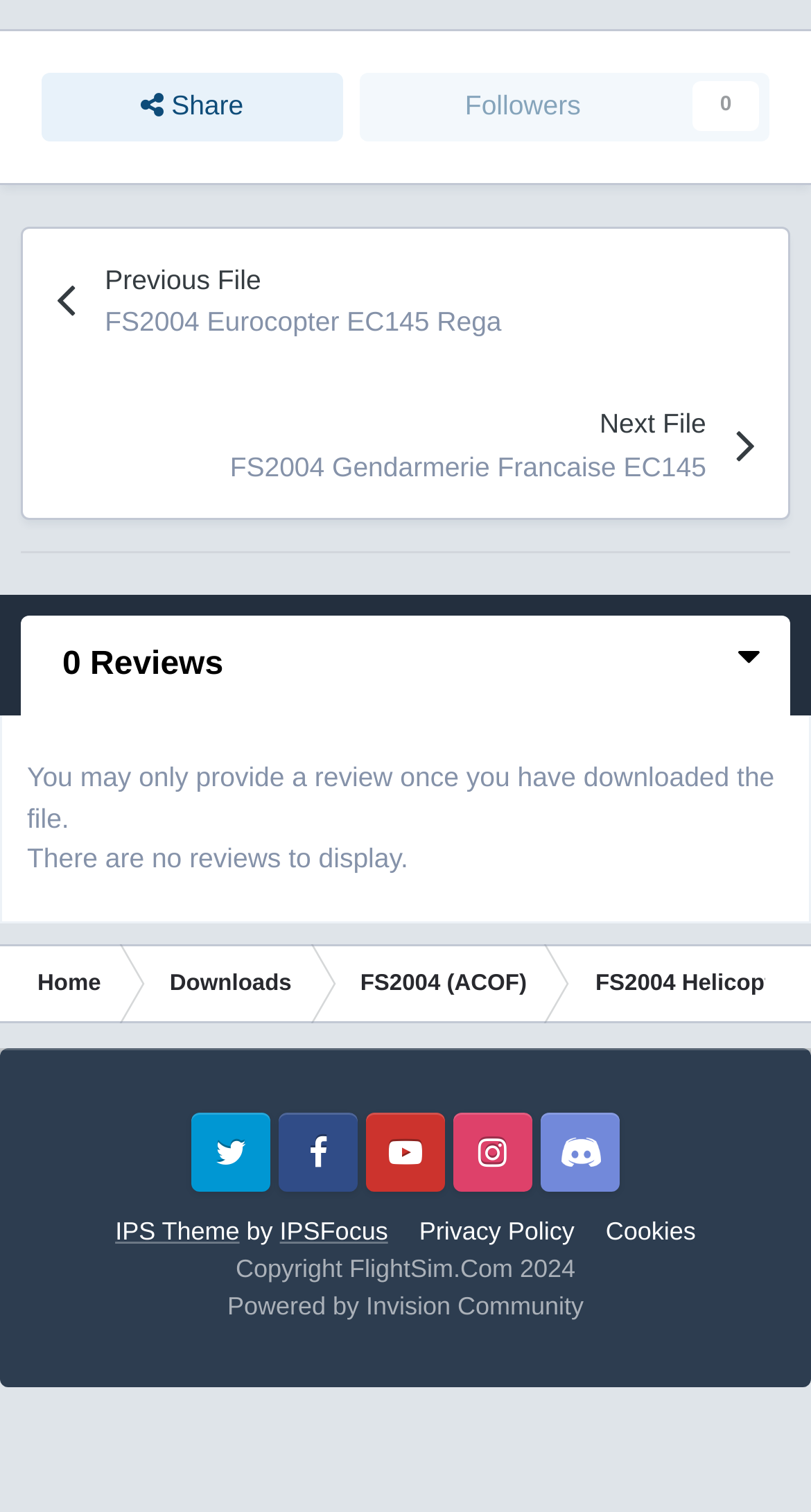What is the current file being viewed?
Refer to the screenshot and answer in one word or phrase.

FS2004 Eurocopter EC145 Rega